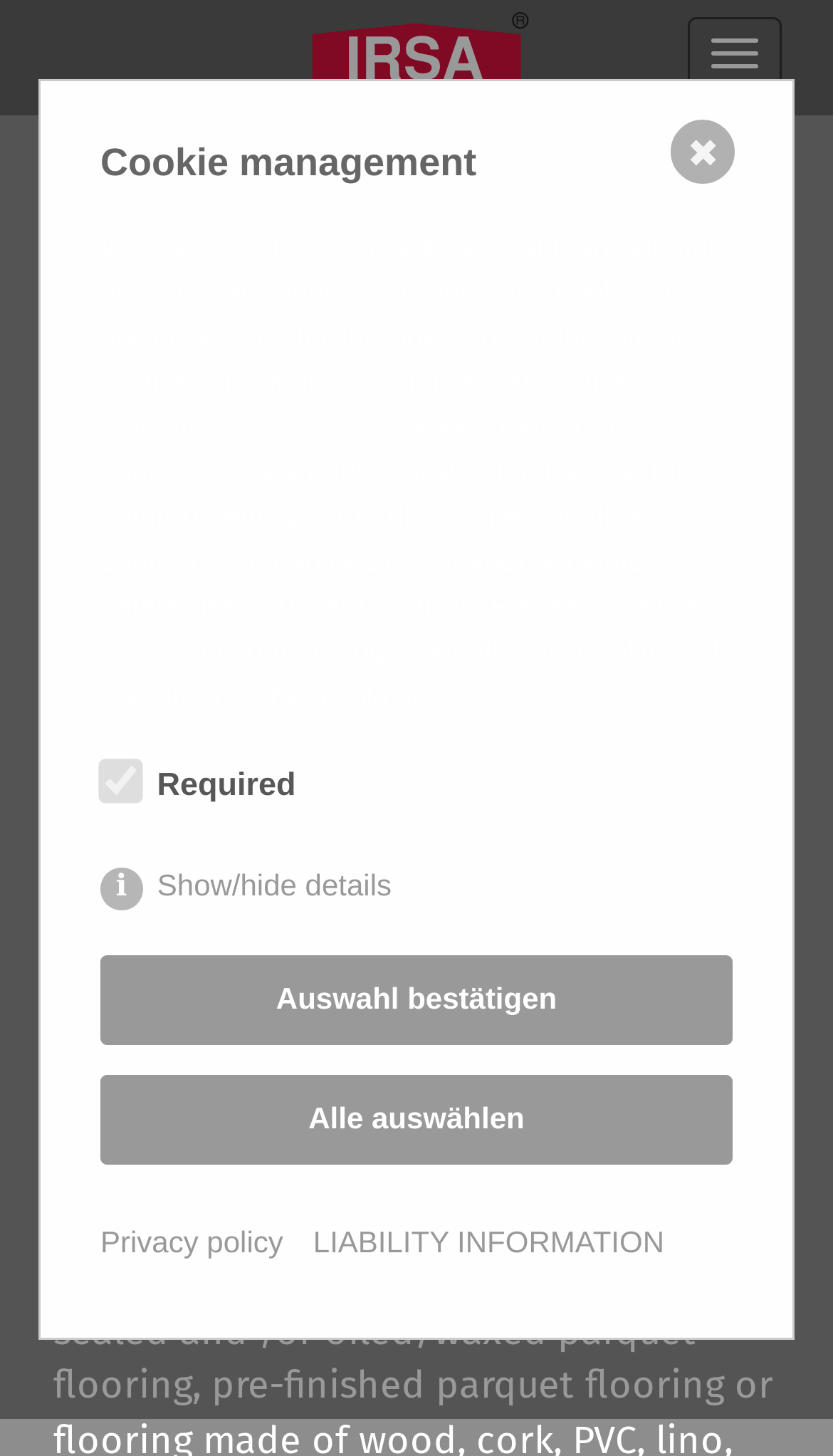Respond to the following question using a concise word or phrase: 
How many language options are available?

2